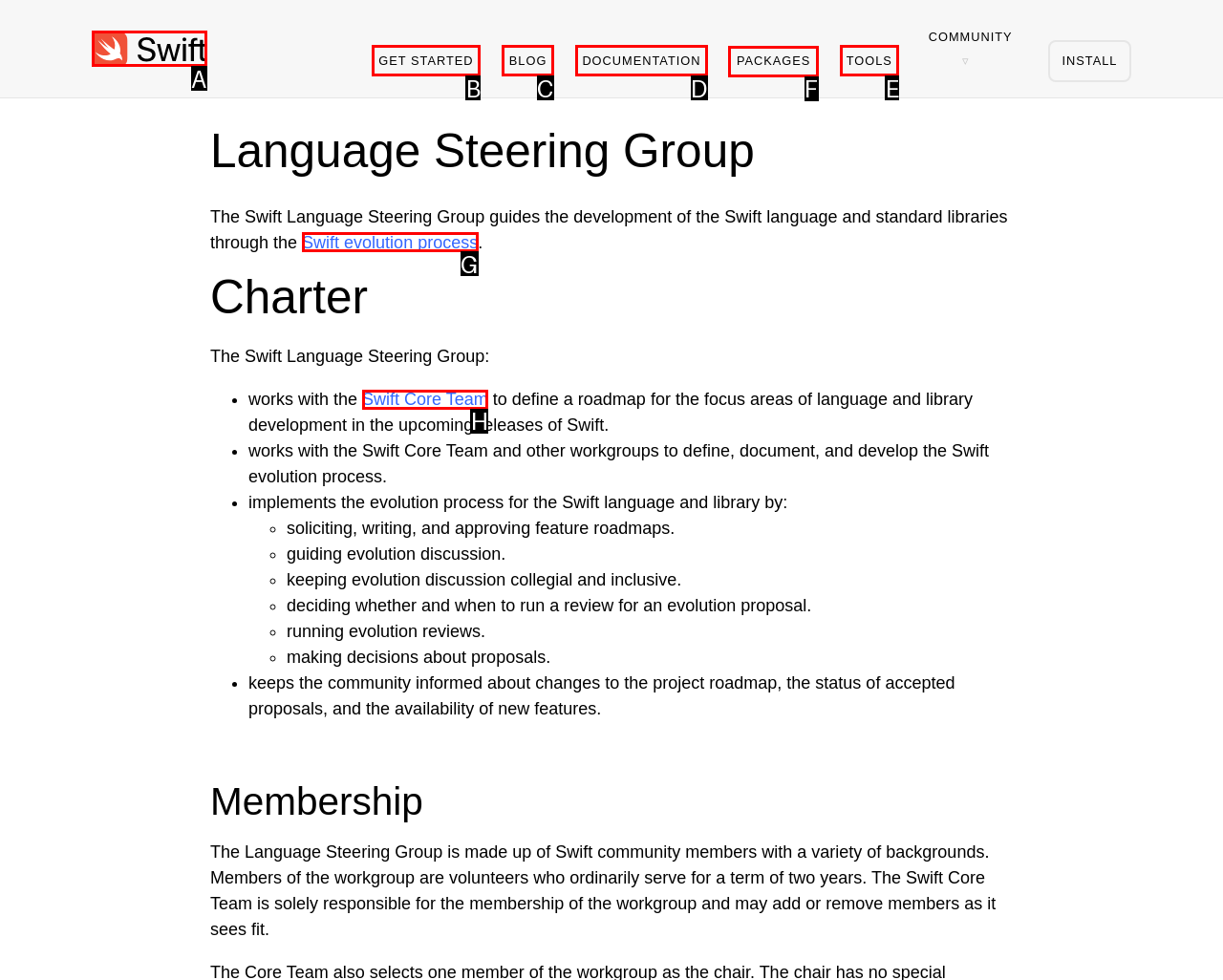Tell me the correct option to click for this task: Explore the PACKAGES
Write down the option's letter from the given choices.

F